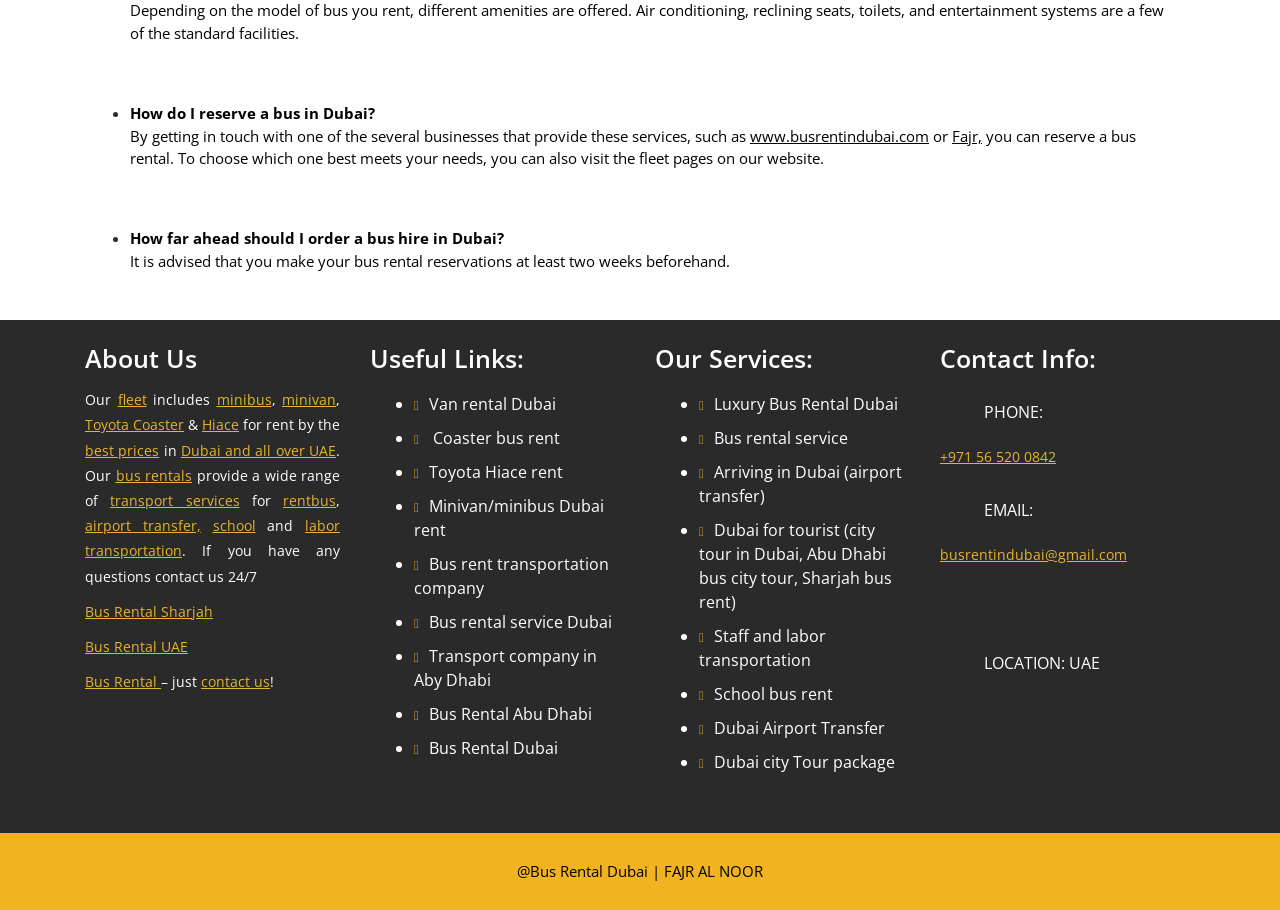Given the element description: "Toyota Coaster", predict the bounding box coordinates of the UI element it refers to, using four float numbers between 0 and 1, i.e., [left, top, right, bottom].

[0.066, 0.457, 0.144, 0.477]